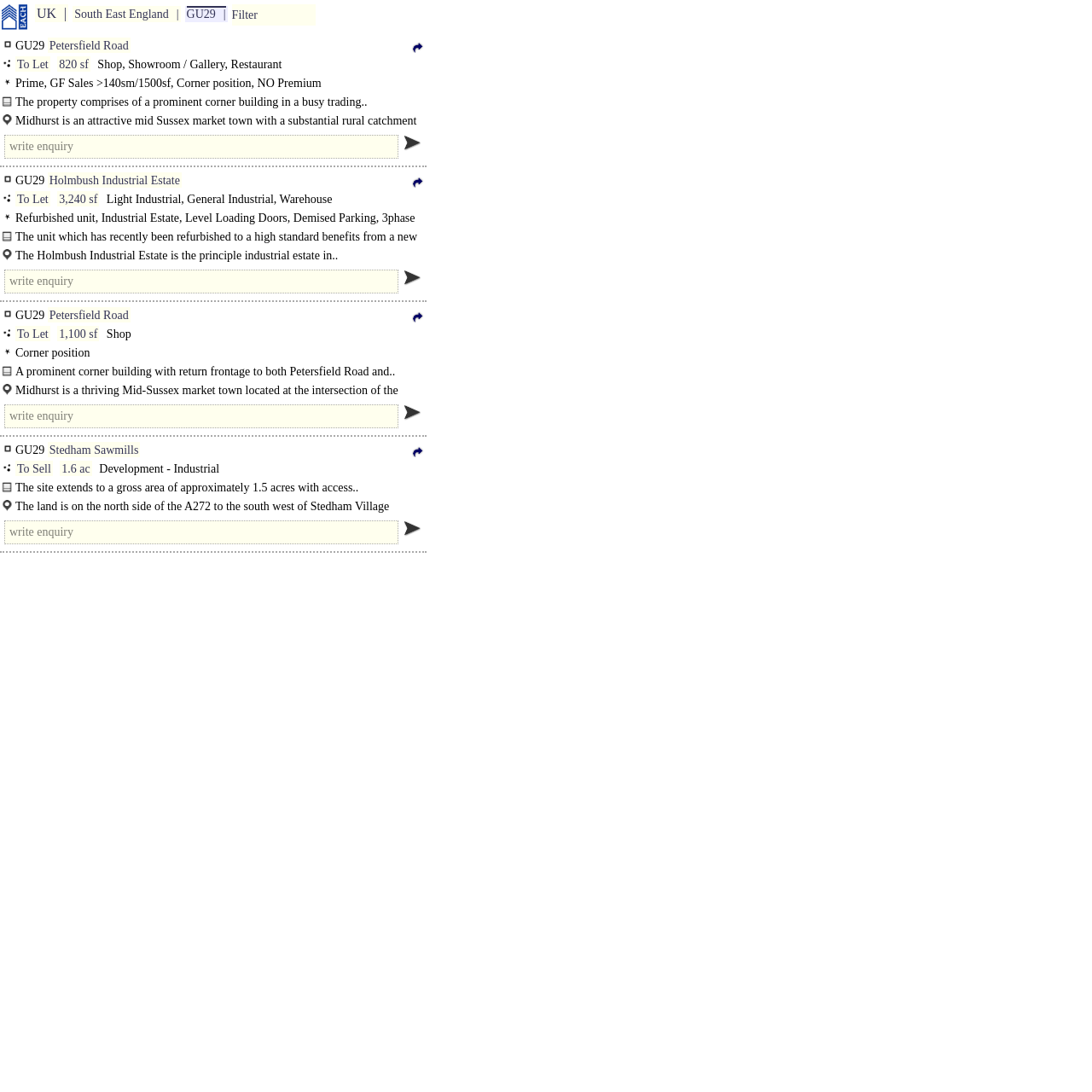Please identify the bounding box coordinates of the element's region that needs to be clicked to fulfill the following instruction: "Filter properties". The bounding box coordinates should consist of four float numbers between 0 and 1, i.e., [left, top, right, bottom].

[0.212, 0.008, 0.236, 0.02]